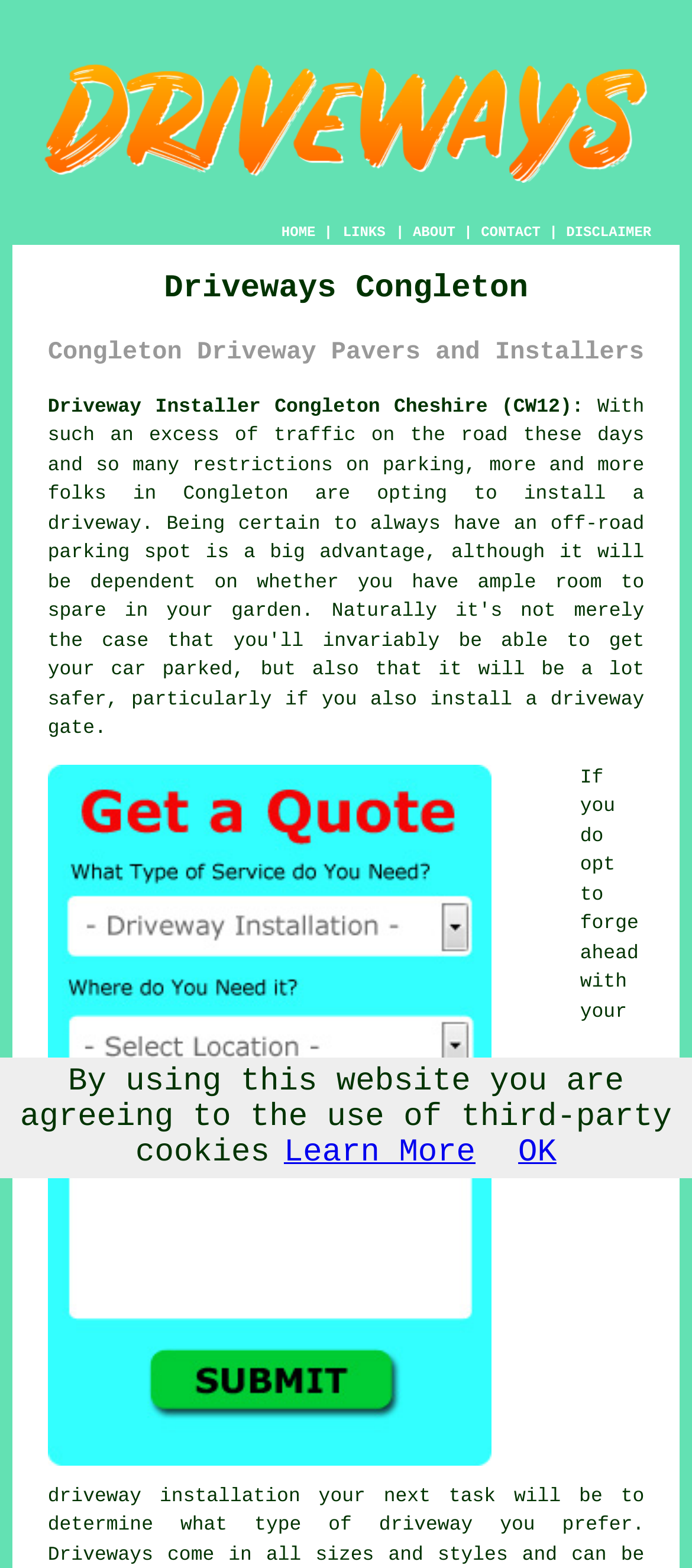Specify the bounding box coordinates of the area to click in order to execute this command: 'Click the ABOUT link'. The coordinates should consist of four float numbers ranging from 0 to 1, and should be formatted as [left, top, right, bottom].

[0.597, 0.144, 0.658, 0.154]